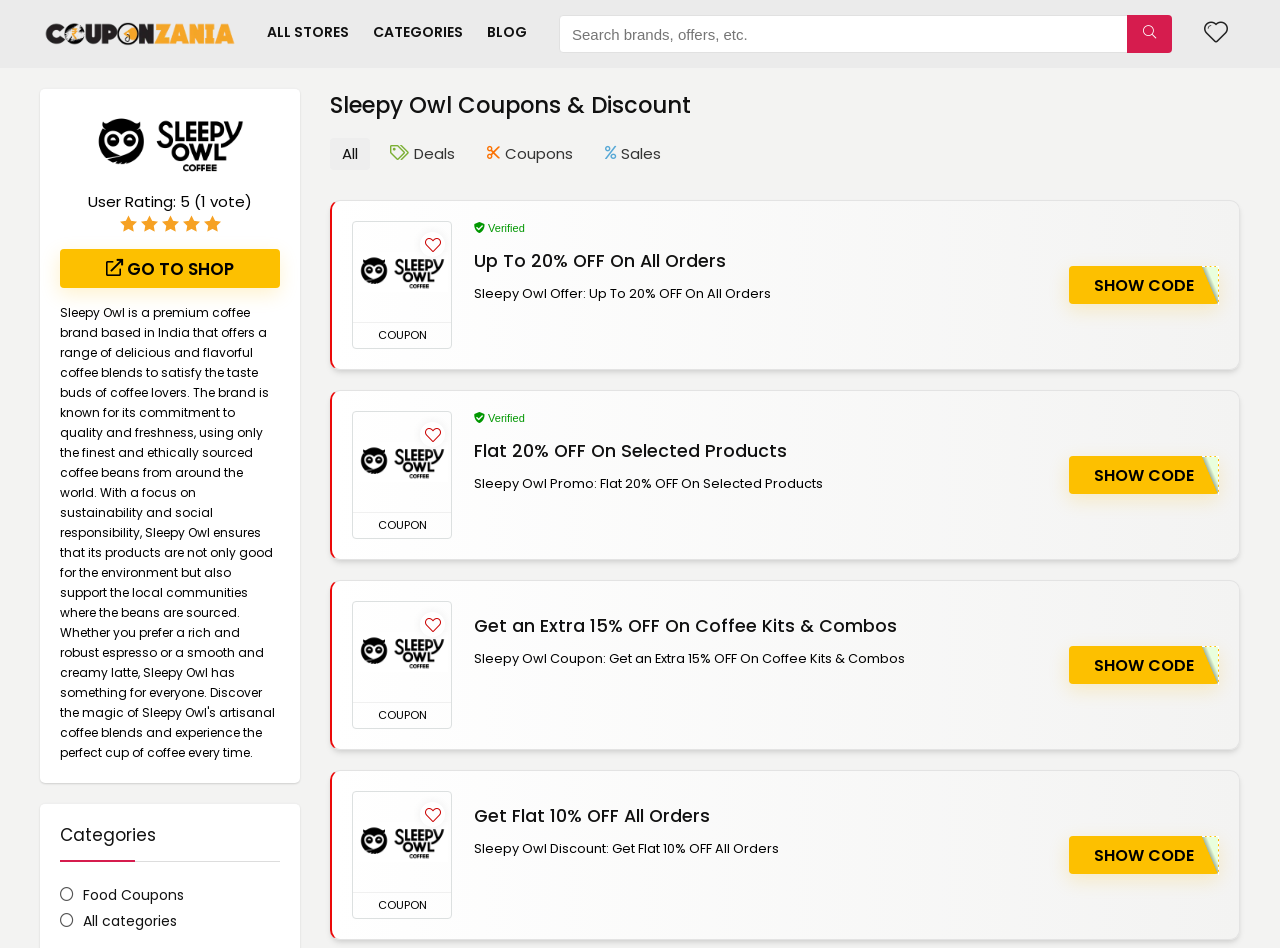How many coupons are displayed on the page?
Examine the image and give a concise answer in one word or a short phrase.

4